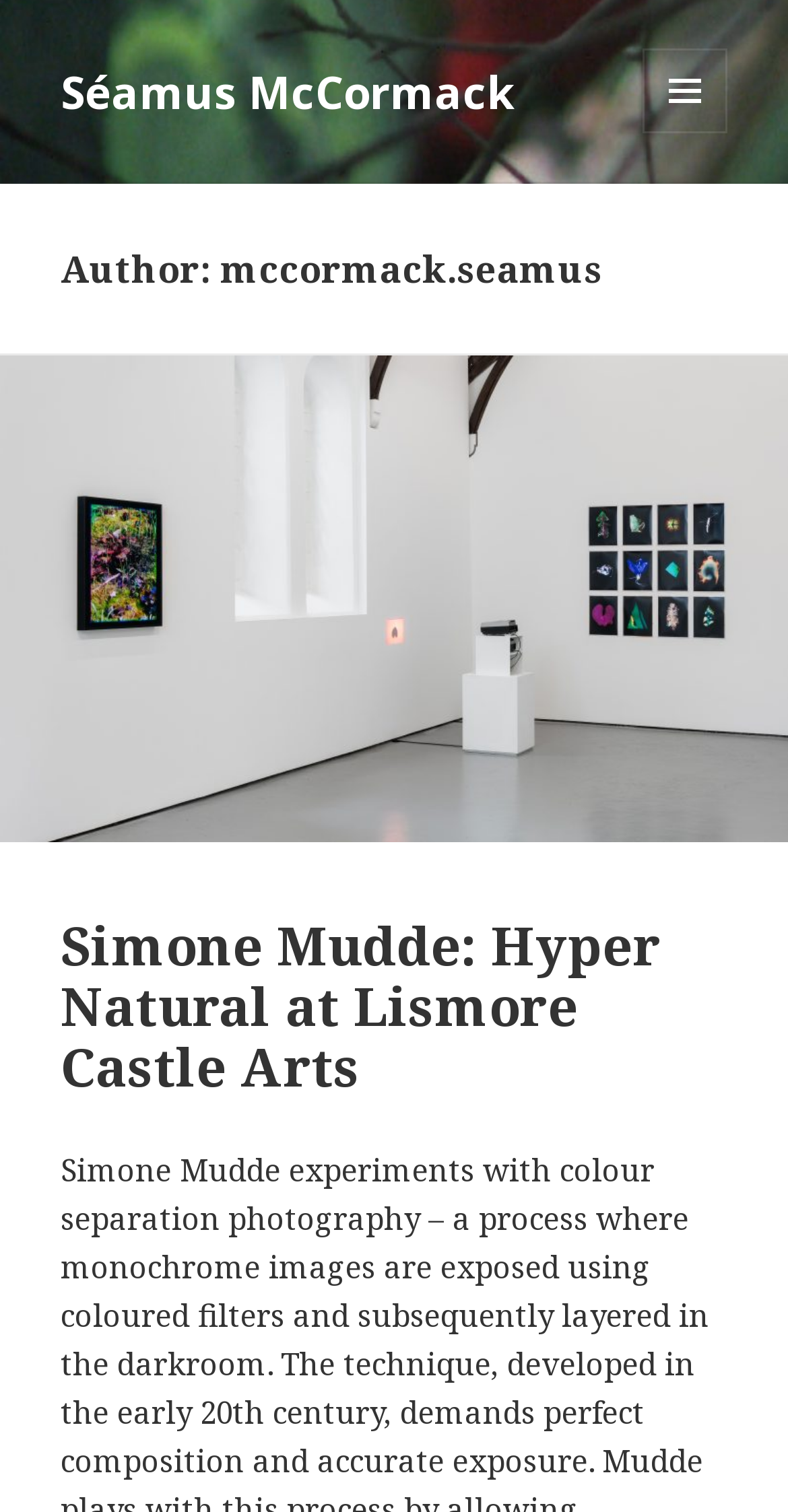Find the bounding box coordinates for the element described here: "Menu and widgets".

[0.815, 0.032, 0.923, 0.088]